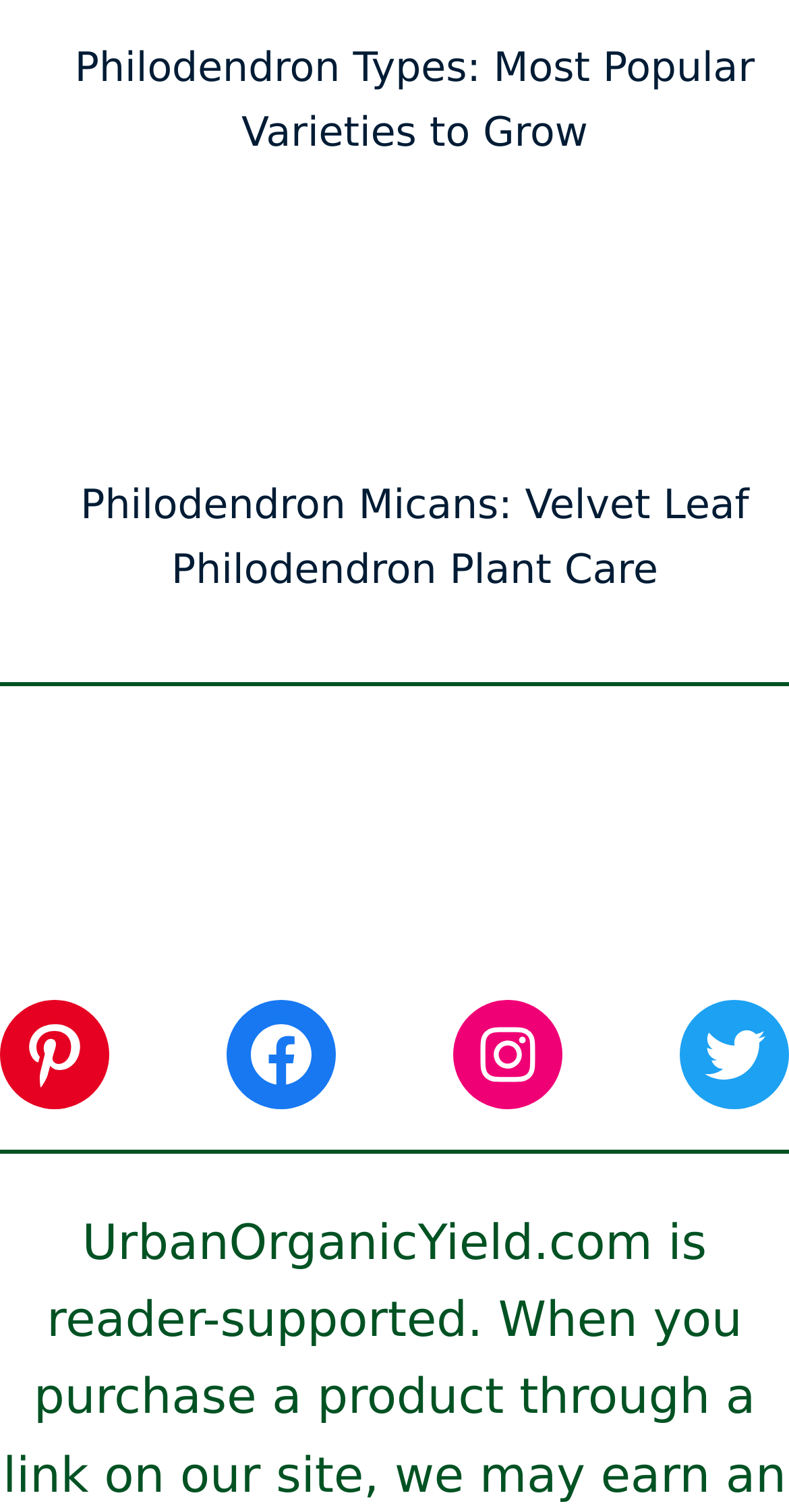Specify the bounding box coordinates of the element's area that should be clicked to execute the given instruction: "Read the comic tagged as alien overlord". The coordinates should be four float numbers between 0 and 1, i.e., [left, top, right, bottom].

None